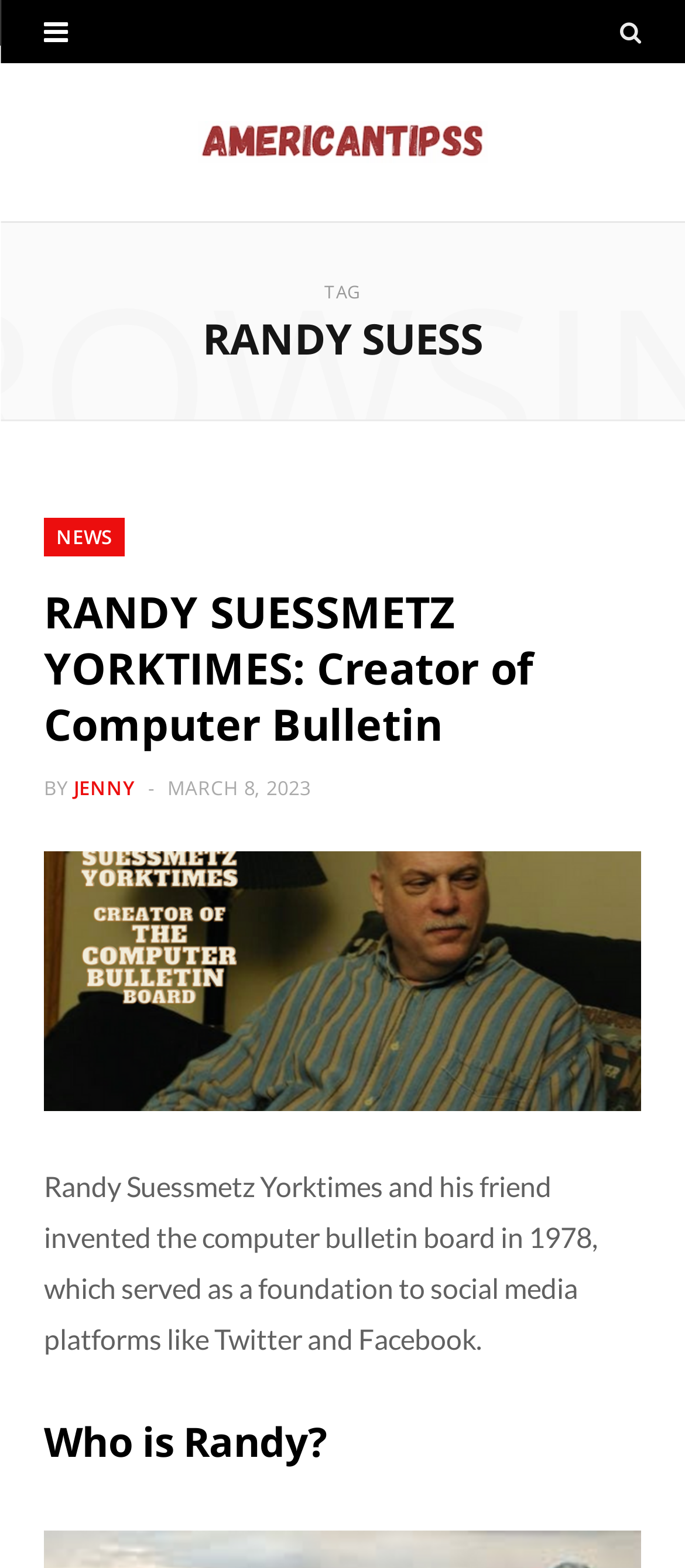Locate the bounding box of the UI element based on this description: "Jenny". Provide four float numbers between 0 and 1 as [left, top, right, bottom].

[0.107, 0.493, 0.198, 0.51]